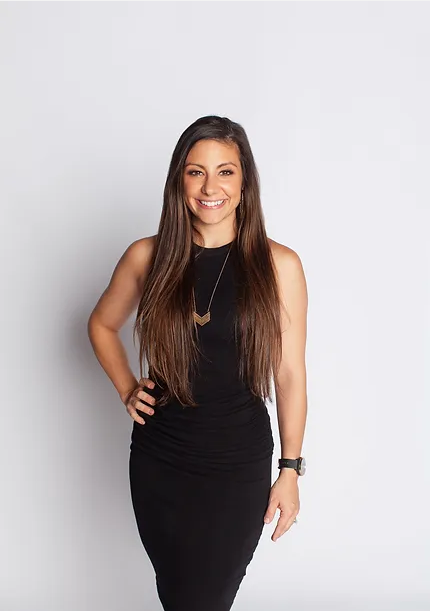Refer to the screenshot and answer the following question in detail:
What is Nicole's profession?

The caption states that Nicole is a dedicated dance professional, and her extensive background in dance includes roles as a co-owner, director, instructor, and choreographer, showcasing her multifaceted talent and passion for the art.